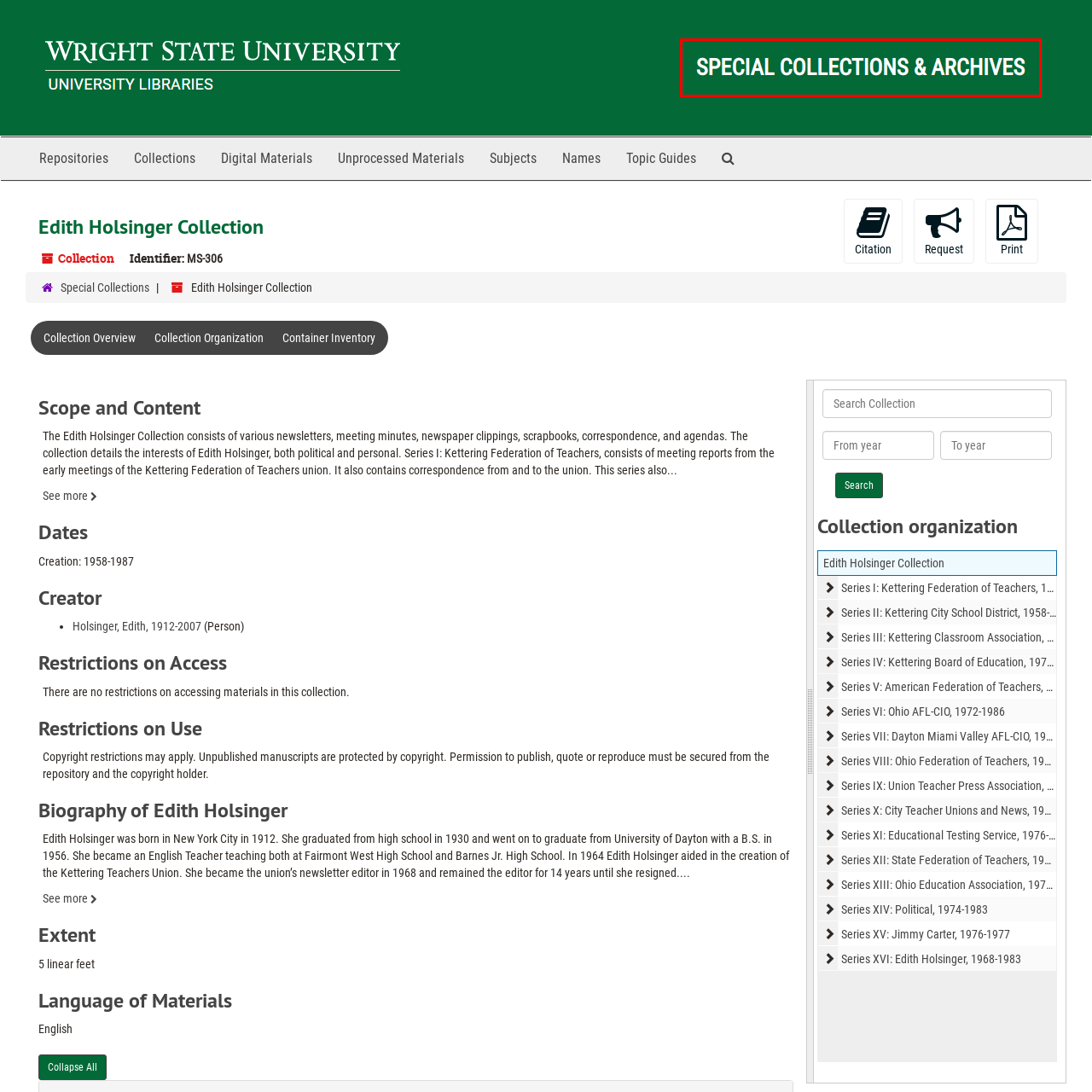Offer a detailed caption for the image that is surrounded by the red border.

The image features the text "SPECIAL COLLECTIONS & ARCHIVES," prominently displayed in bold, white letters against a dark green background. This header likely indicates a dedicated section on the website of Wright State University, specifically pertaining to the Edith Holsinger Collection. This collection is part of the university's effort to preserve and provide access to unique historical materials, emphasizing the importance of special collections and archives in research and education. The design of the header suggests an inviting space where visitors can explore rich, curated resources related to various subjects, including personal and political histories represented in the materials.